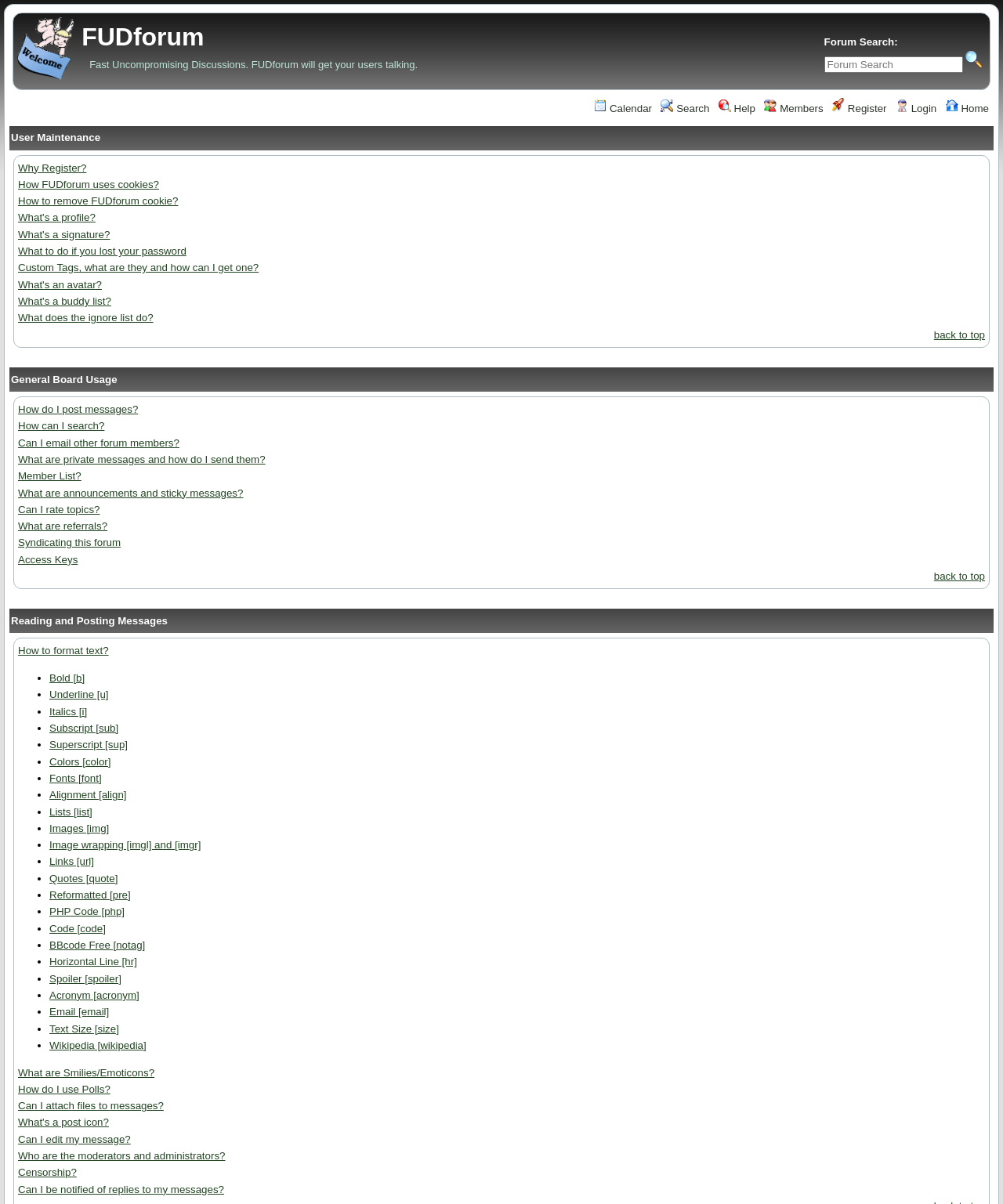Locate the bounding box coordinates of the element I should click to achieve the following instruction: "Go to the calendar".

[0.592, 0.085, 0.65, 0.095]